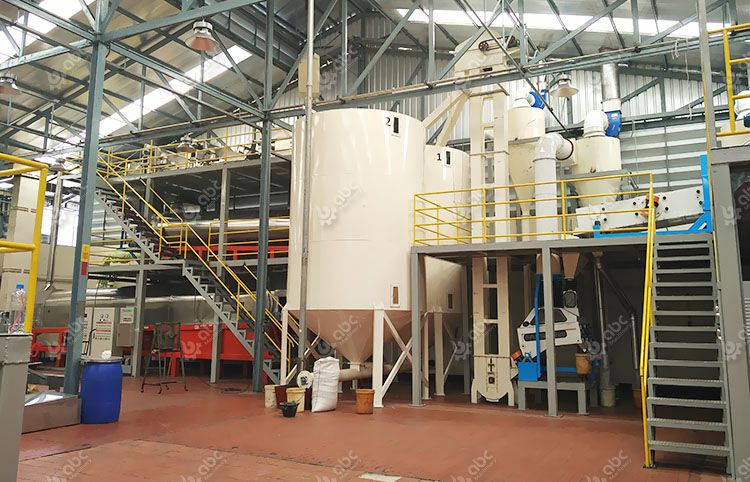Please answer the following question using a single word or phrase: 
What is the color of the safety railings?

Yellow